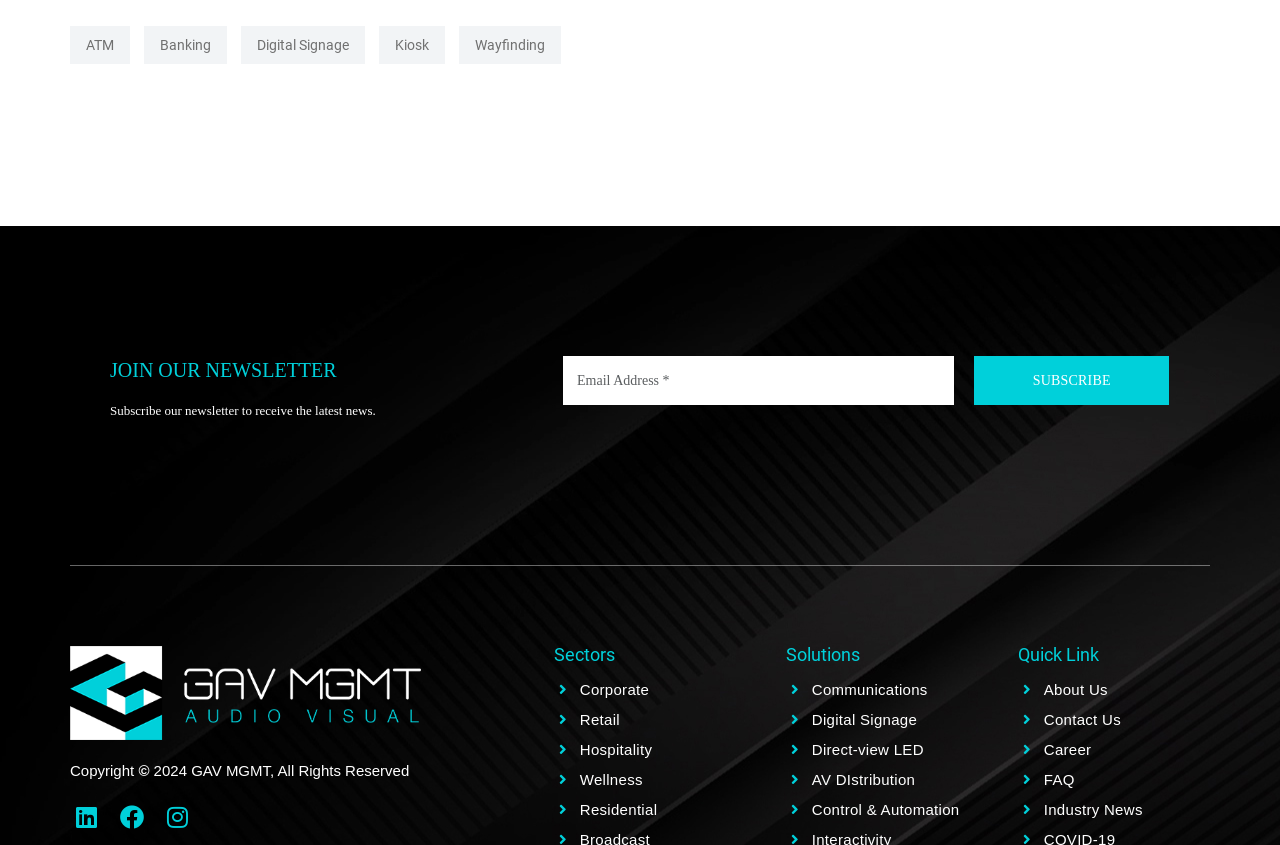Please specify the bounding box coordinates of the region to click in order to perform the following instruction: "Follow on Linkedin".

[0.055, 0.947, 0.081, 0.986]